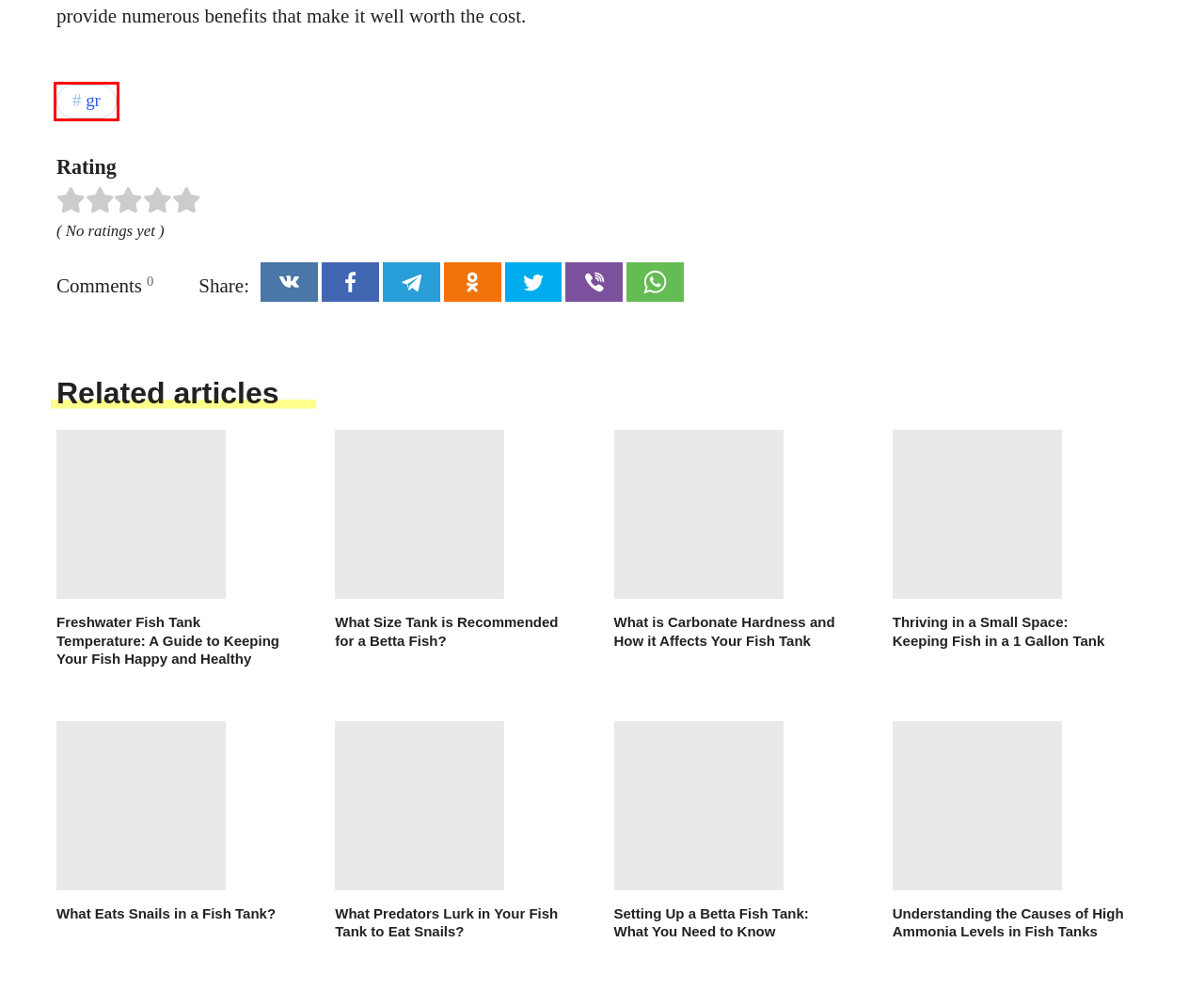Examine the screenshot of the webpage, which has a red bounding box around a UI element. Select the webpage description that best fits the new webpage after the element inside the red bounding box is clicked. Here are the choices:
A. Montana - rapaxflyfishing.com
B. New mexico - rapaxflyfishing.com
C. Walmart - rapaxflyfishing.com
D. Setting Up a Betta Fish Tank: What You Need to Know - rapaxflyfishing.com
E. GR - rapaxflyfishing.com
F. Understanding the Causes of High Ammonia Levels in Fish Tanks - rapaxflyfishing.com
G. What Predators Lurk in Your Fish Tank to Eat Snails? - rapaxflyfishing.com
H. What Size Tank is Recommended for a Betta Fish? - rapaxflyfishing.com

E